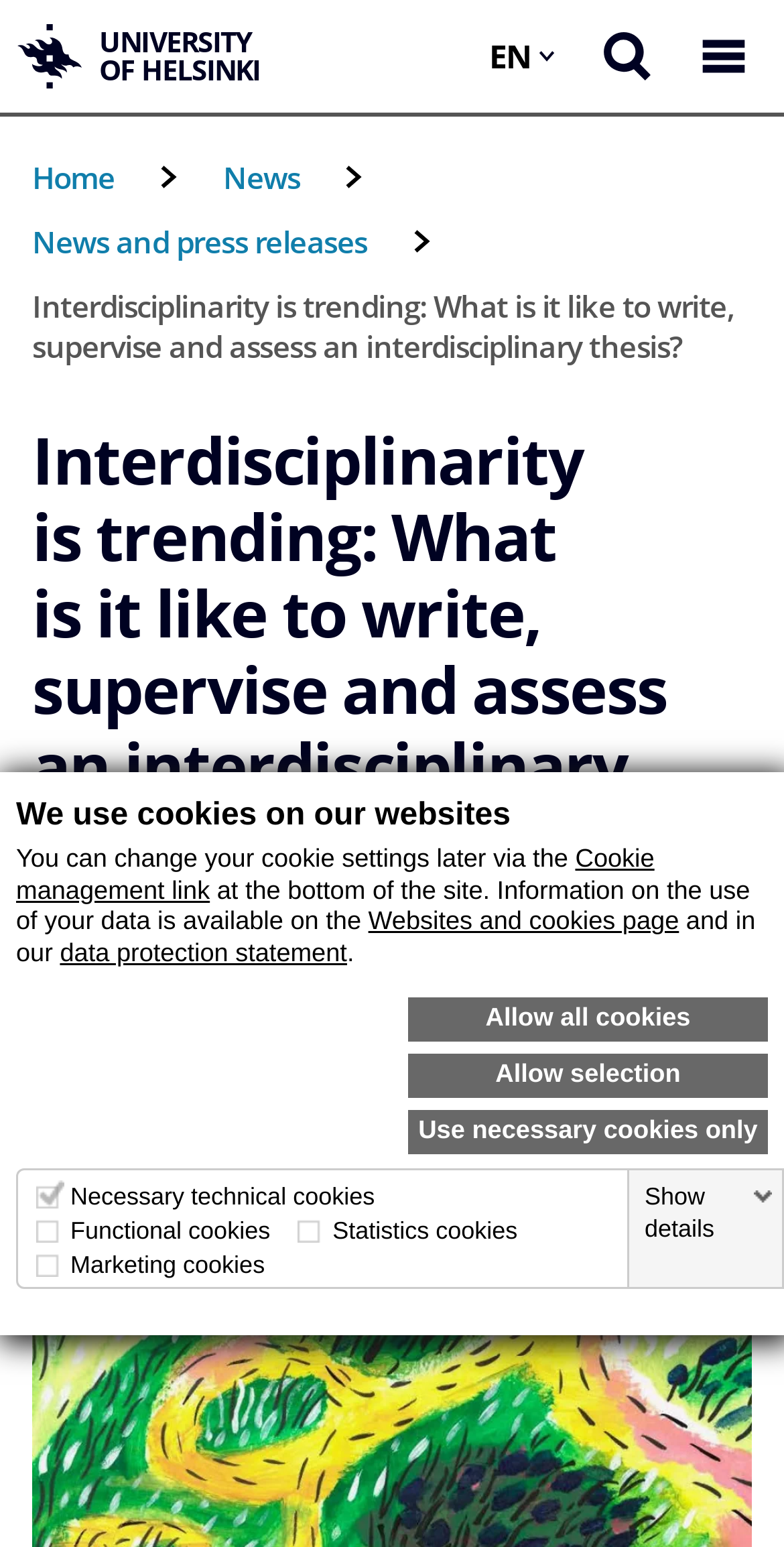Using the webpage screenshot, locate the HTML element that fits the following description and provide its bounding box: "Allow selection".

[0.521, 0.682, 0.979, 0.71]